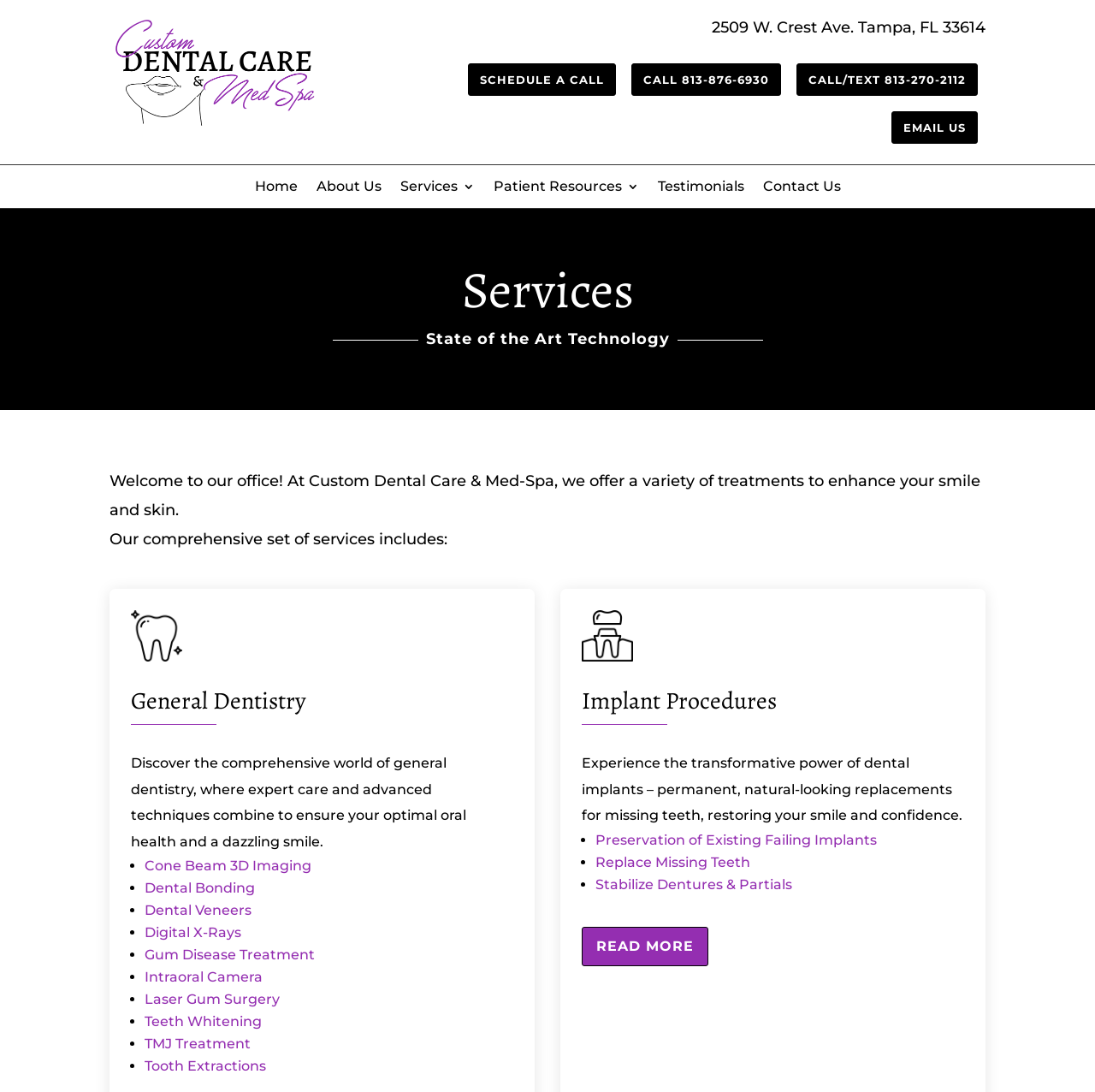Please identify the bounding box coordinates of the element's region that I should click in order to complete the following instruction: "Click the About Us link". The bounding box coordinates consist of four float numbers between 0 and 1, i.e., [left, top, right, bottom].

[0.289, 0.165, 0.348, 0.182]